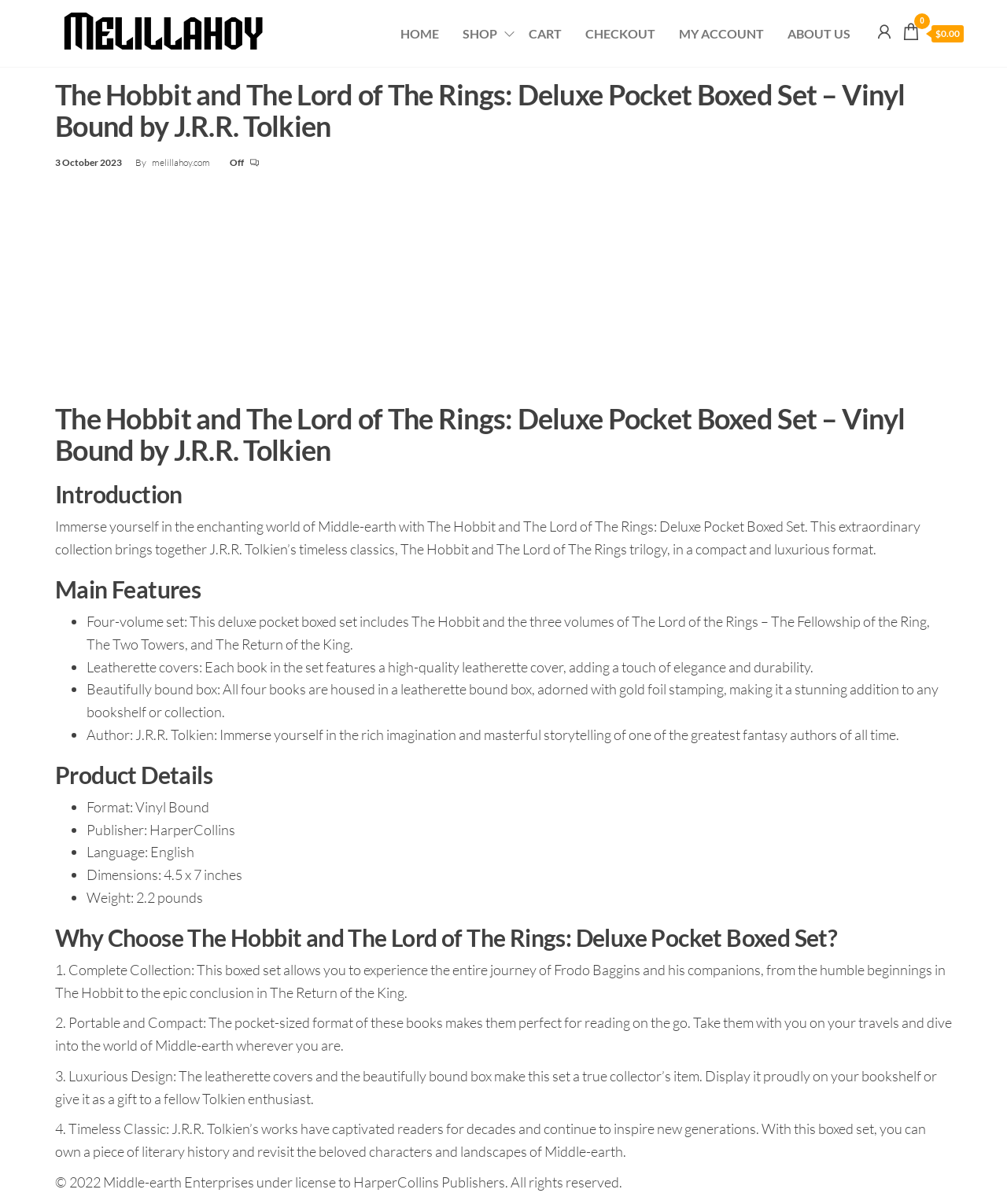Determine the bounding box coordinates for the area that should be clicked to carry out the following instruction: "Click on HOME".

[0.386, 0.011, 0.448, 0.044]